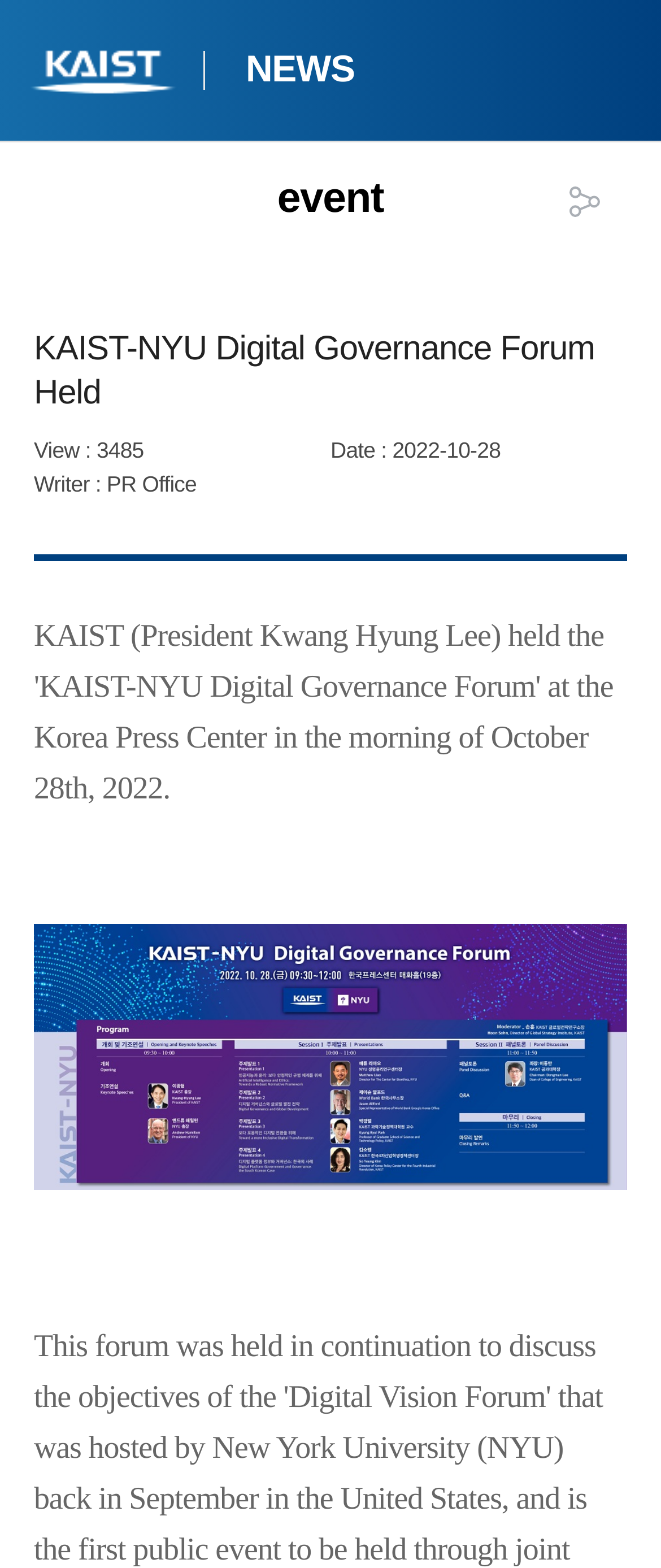Provide your answer in one word or a succinct phrase for the question: 
What is the purpose of the button?

Share